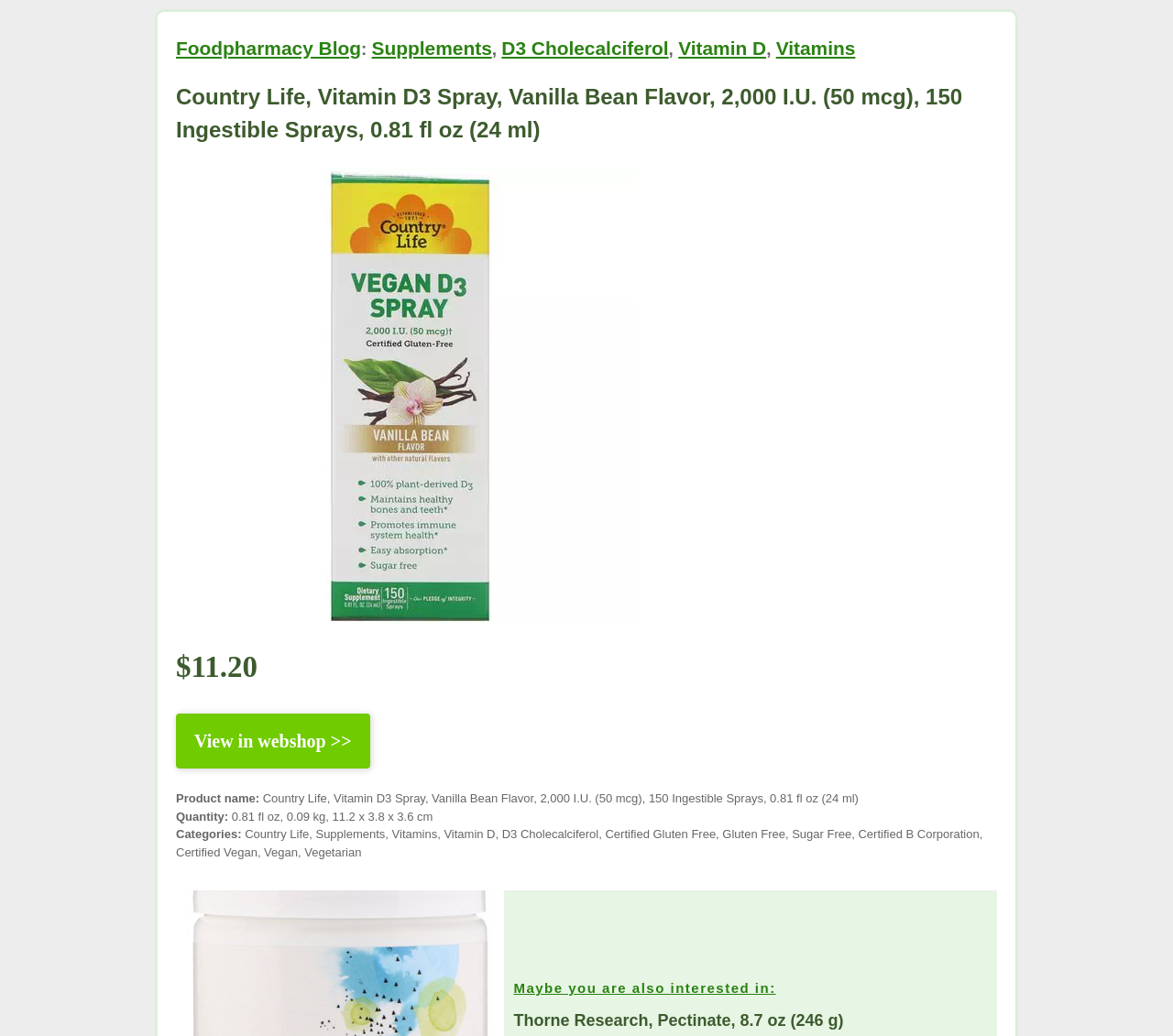Identify the bounding box for the UI element that is described as follows: "Supplements".

[0.317, 0.036, 0.419, 0.056]